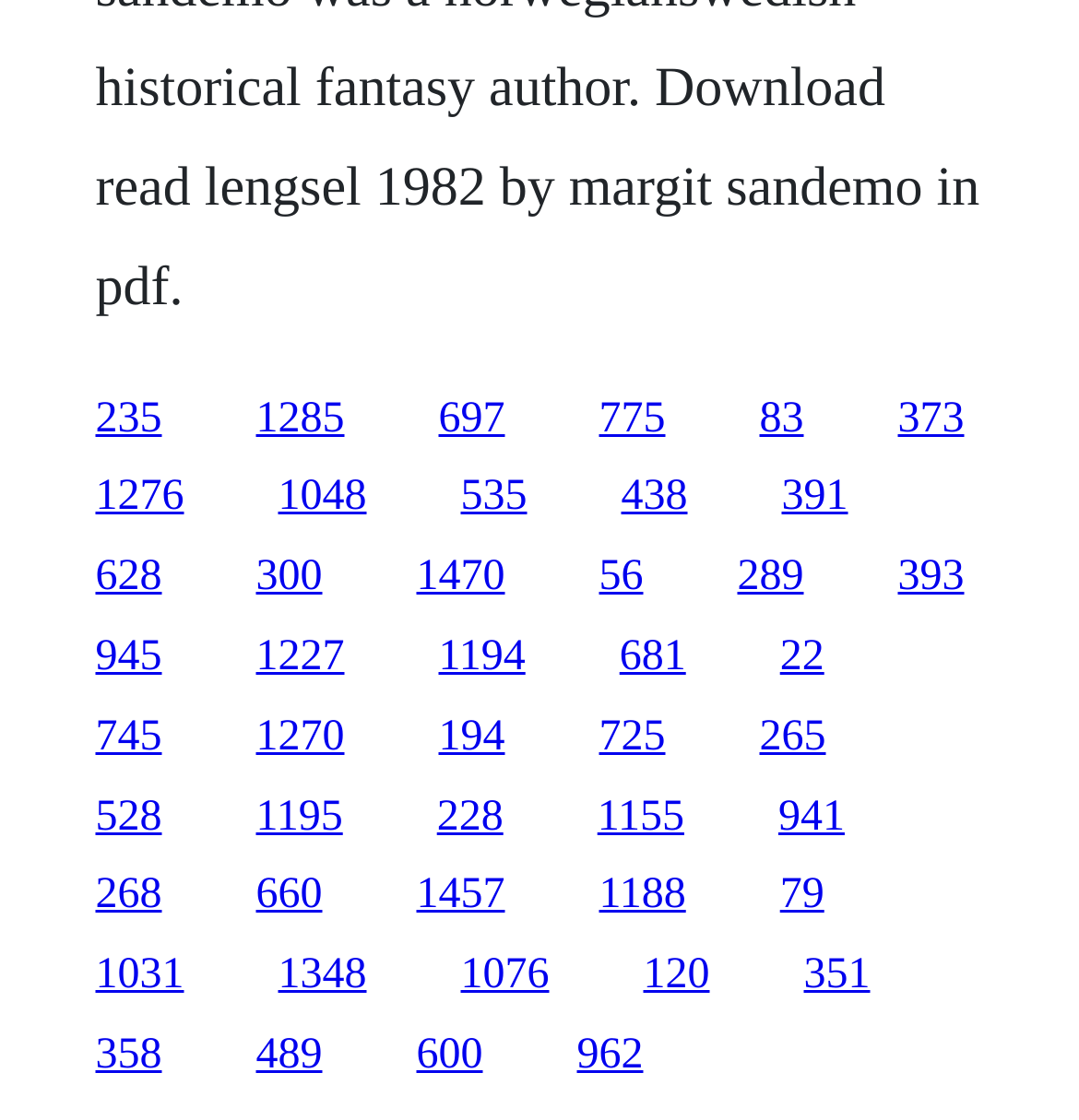Please identify the bounding box coordinates of the area that needs to be clicked to fulfill the following instruction: "Click on Charlotte North Carolina."

None